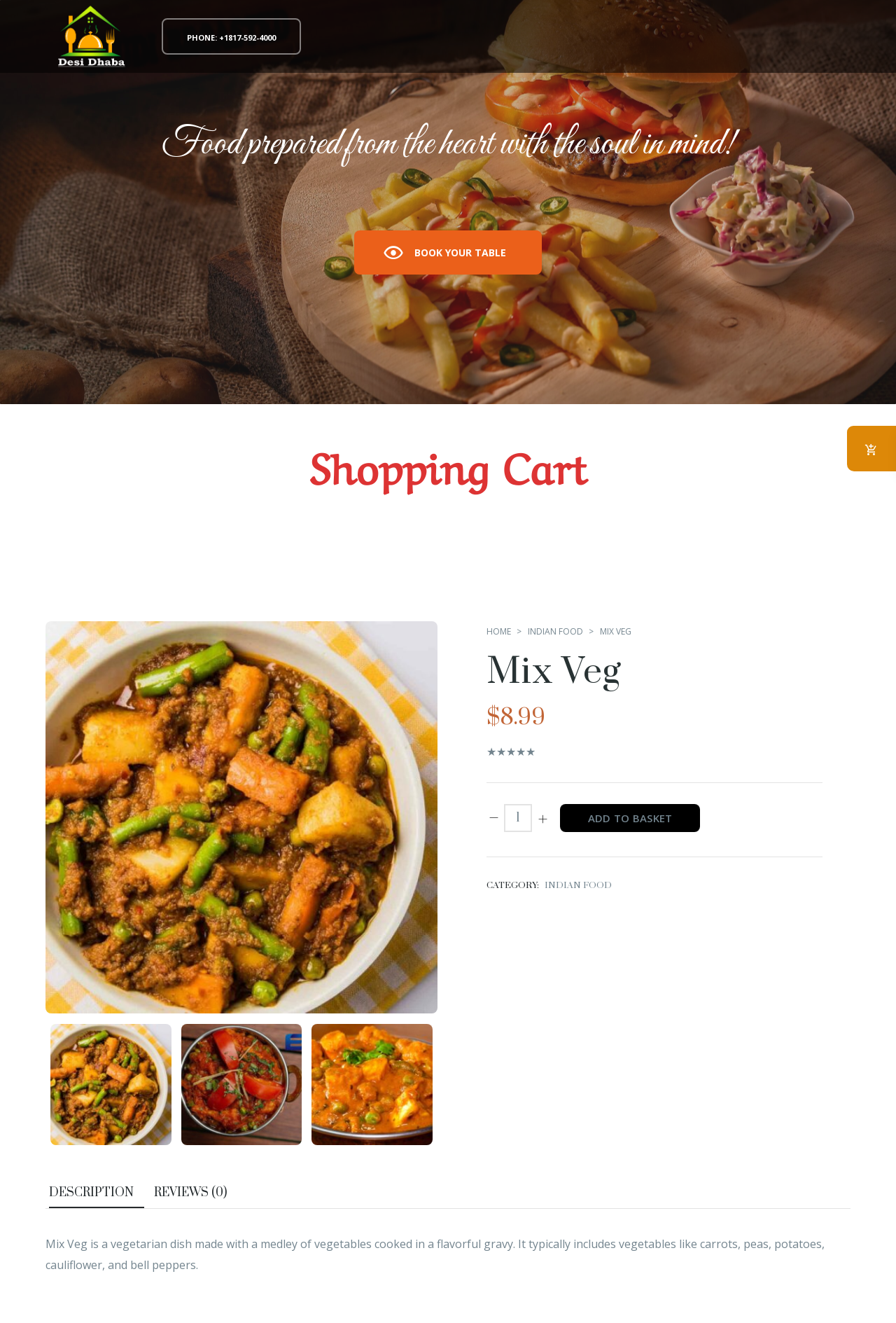What is the button below the product quantity spin button?
Please answer the question as detailed as possible based on the image.

I found the button by looking at the section describing the Mix Veg dish, where I saw a spin button with the label 'Product quantity' followed by a button with the text 'ADD TO BASKET'.